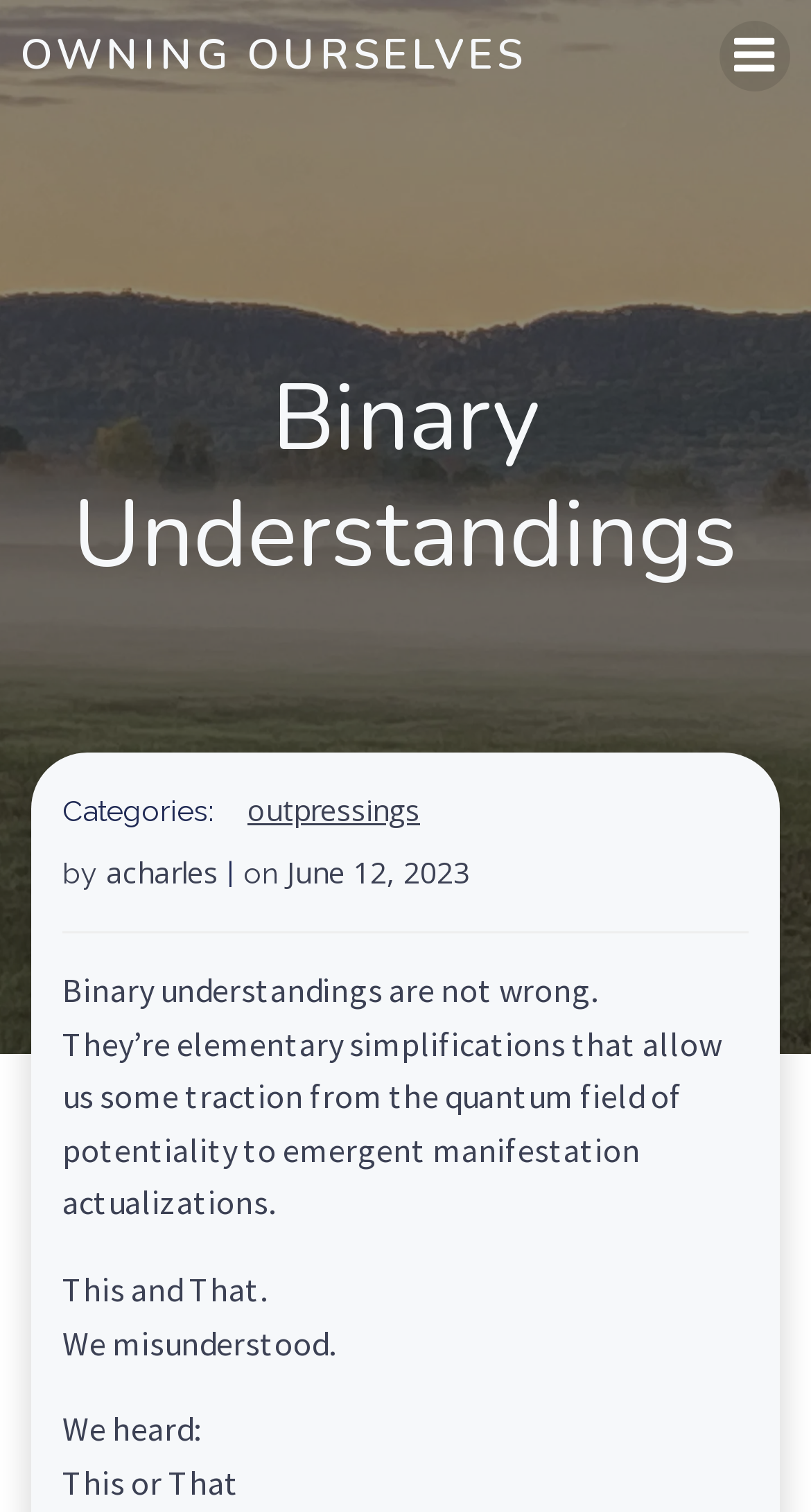What is the name of the author?
Please respond to the question with as much detail as possible.

I found the author's name by looking at the text 'by' followed by a link 'acharles', which suggests that acharles is the author of the article.